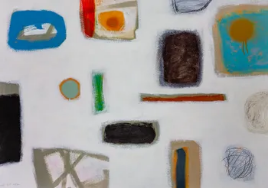Give an elaborate caption for the image.

The image features an abstract composition titled "Oliver Gaiger." The artwork is characterized by a dynamic arrangement of shapes and colors against a neutral background. Various forms—such as rectangles, squares, and circles—are depicted in a range of hues, including vibrant reds, soft blues, and earthy browns, creating visual interest and engaging the viewer’s eye. This piece is part of the exhibition "last chance Oliver Gaiger," which runs from April 13 to May 12, 2024, at Celf Gallery in Cardiff, United Kingdom, highlighting the artist's play with color and form. The exhibition encourages contemplation of the relationship between shape, color, and emotional response in contemporary art.